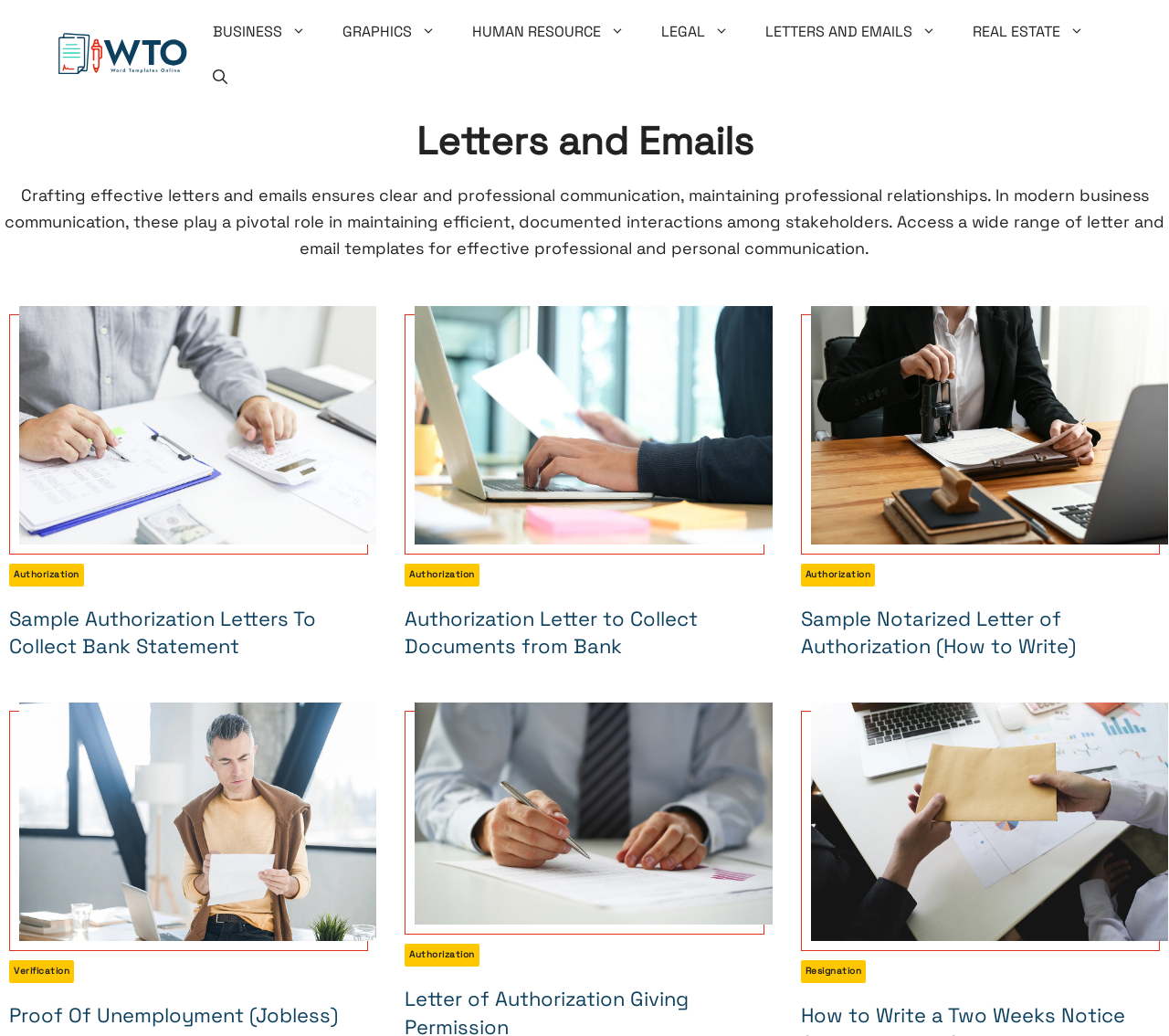Please examine the image and provide a detailed answer to the question: What is the purpose of the letter and email templates on this webpage?

According to the static text on the webpage, the letter and email templates are intended to facilitate clear and professional communication, which is essential for maintaining professional relationships and documenting interactions among stakeholders.